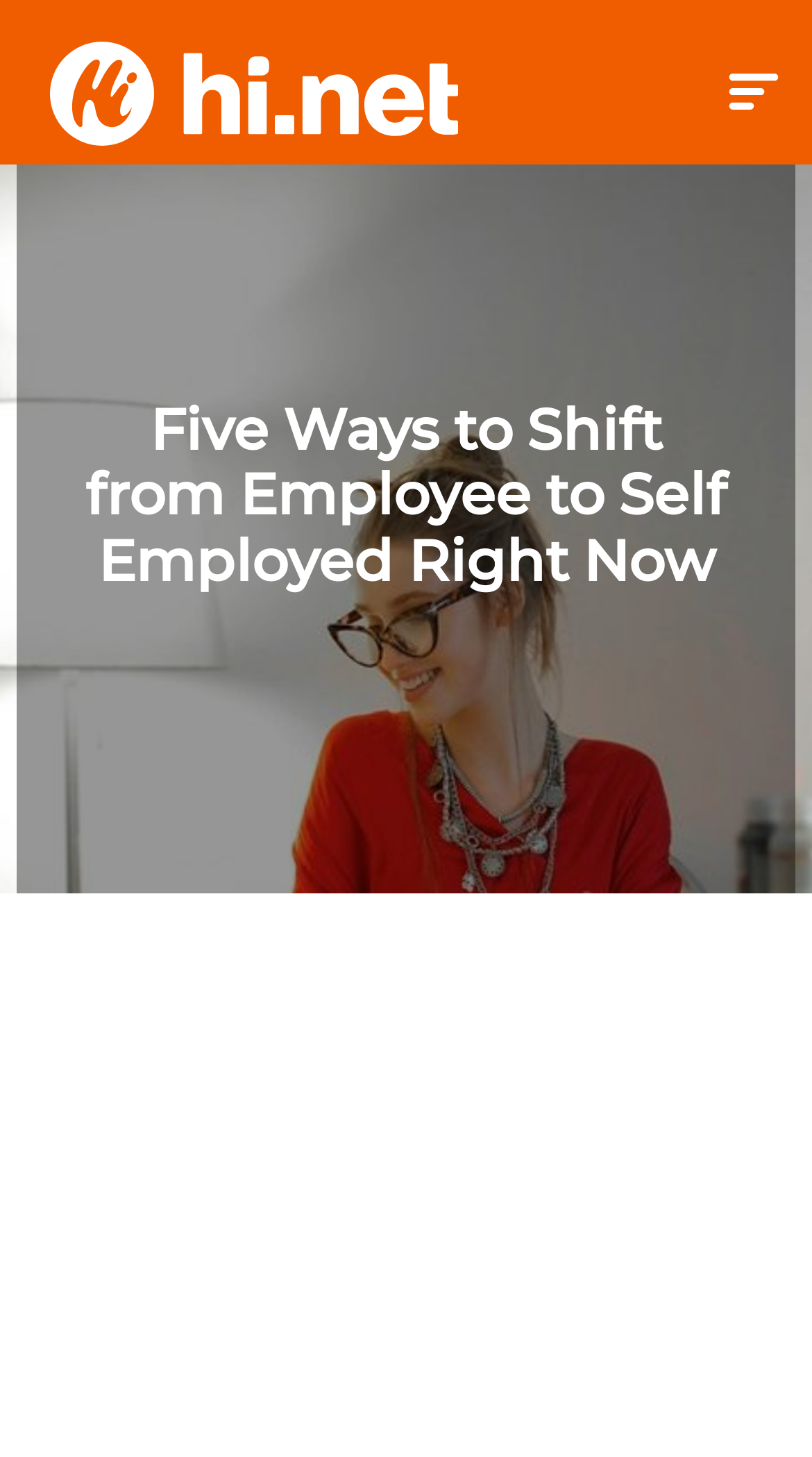Please reply to the following question with a single word or a short phrase:
Is the website's logo an image?

Yes